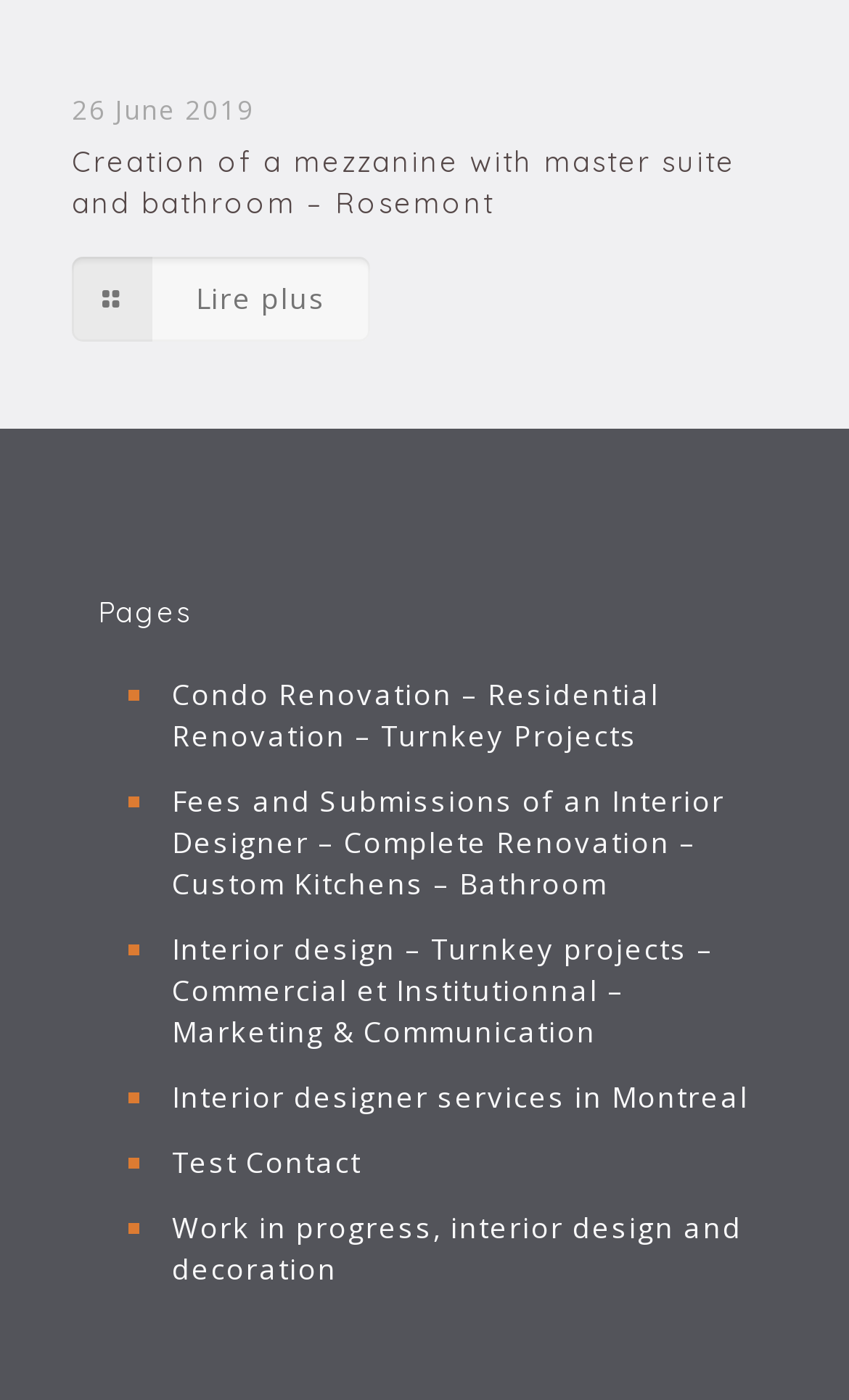What is the last link under the 'Pages' heading?
Look at the image and answer the question using a single word or phrase.

Work in progress, interior design and decoration